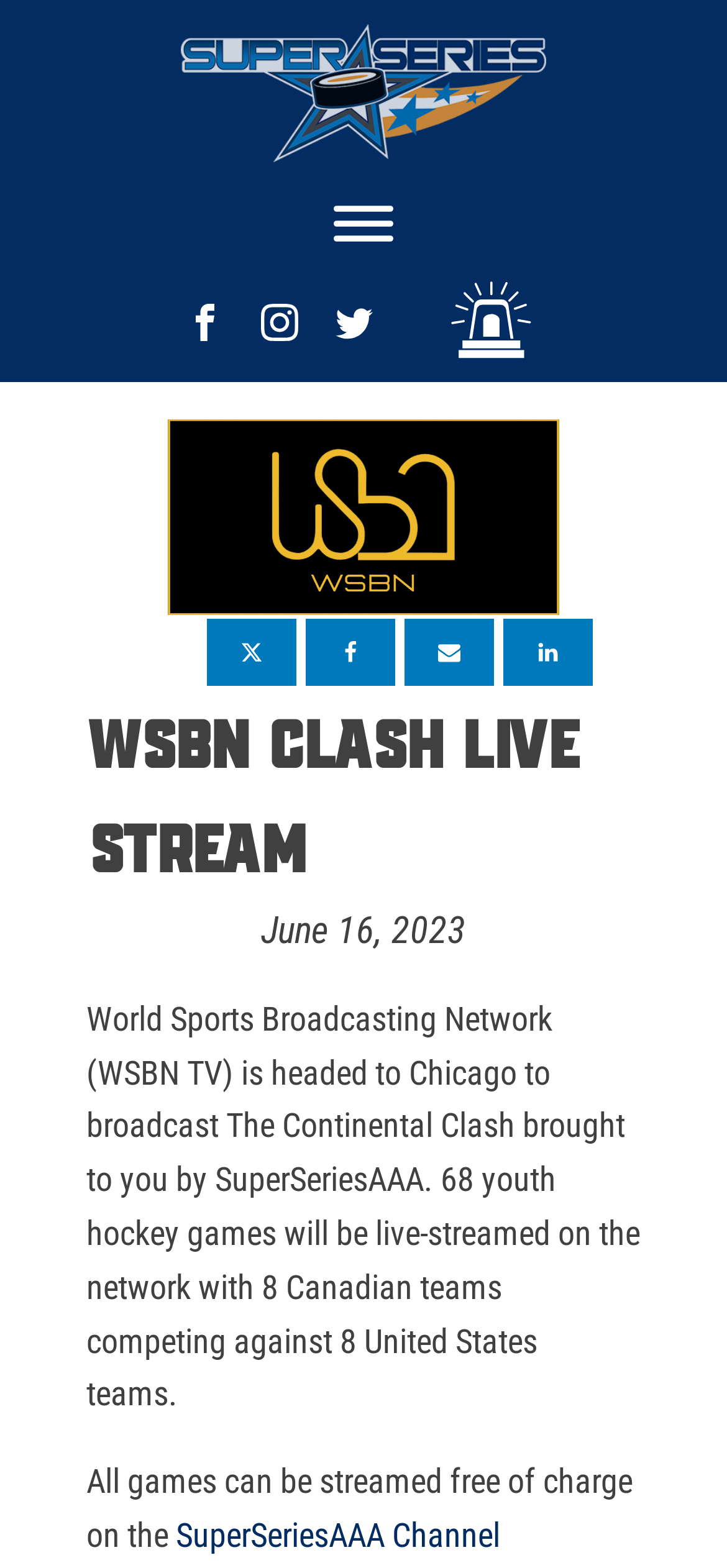Answer succinctly with a single word or phrase:
What is the event being broadcasted?

The Continental Clash